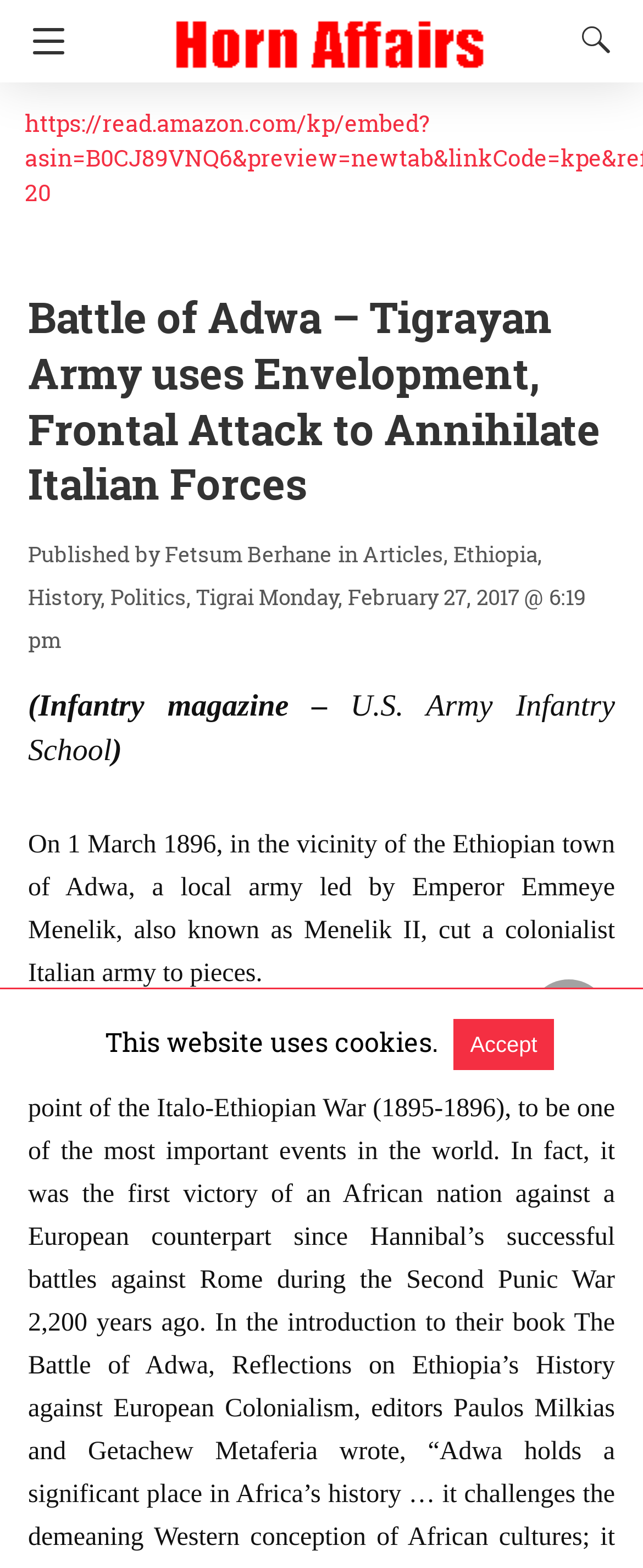Determine the bounding box coordinates of the element that should be clicked to execute the following command: "Click Navigation button".

[0.0, 0.0, 0.126, 0.053]